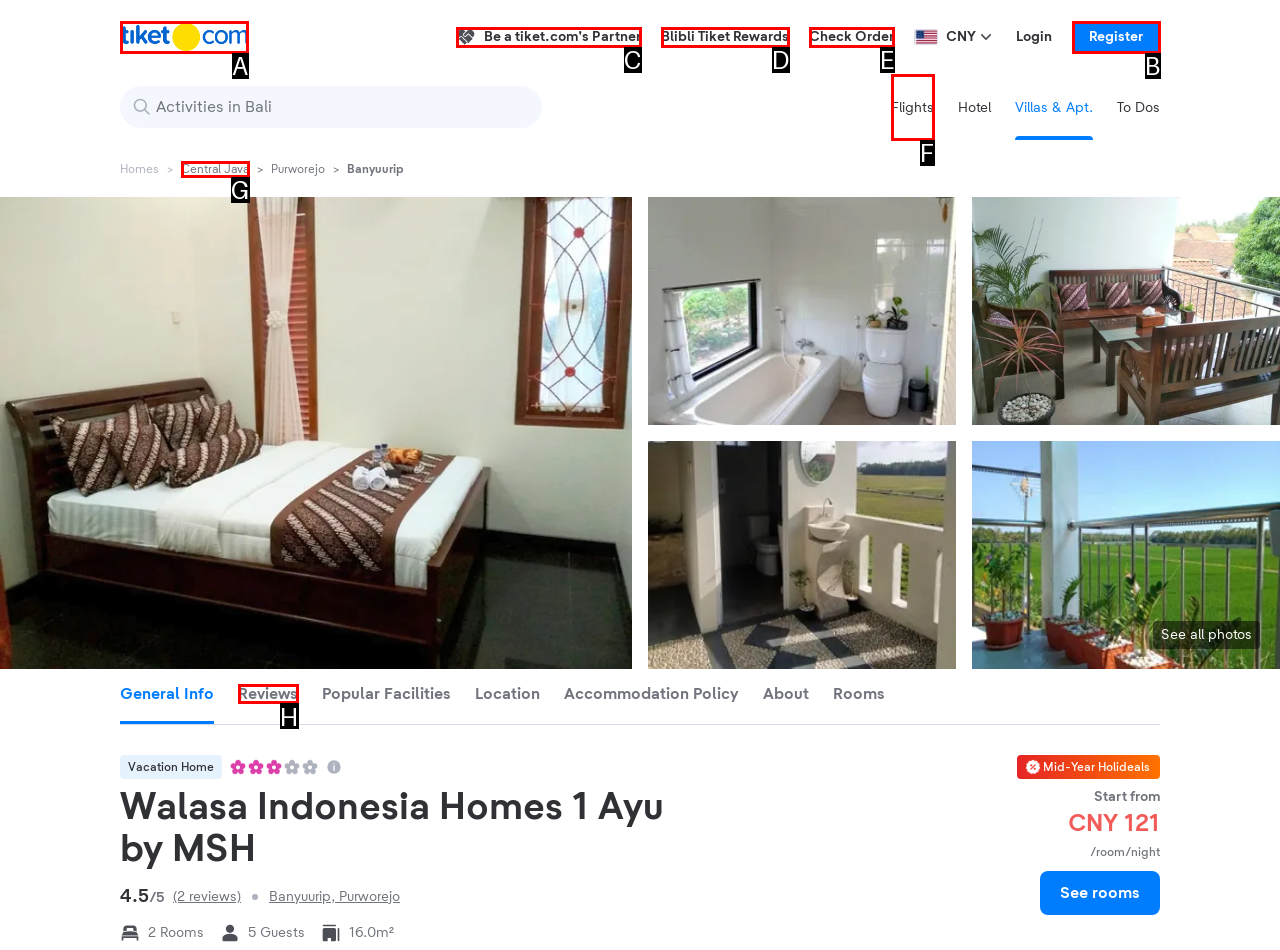For the instruction: Check 'Reviews', which HTML element should be clicked?
Respond with the letter of the appropriate option from the choices given.

H